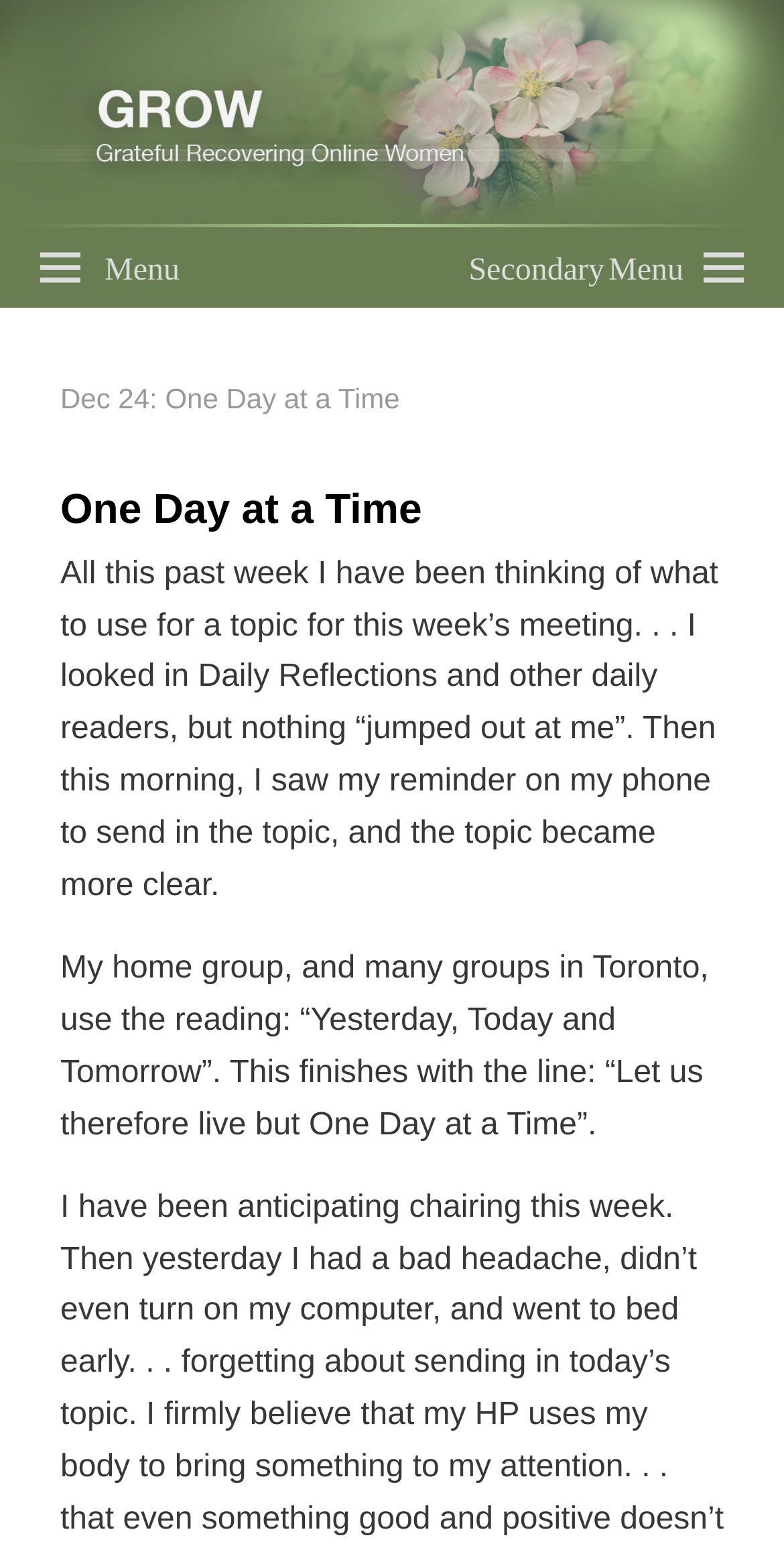What is the name of the author's home group?
Provide an in-depth and detailed explanation in response to the question.

The text does not explicitly mention the name of the author's home group, only that it is a group in Toronto that uses a specific reading.